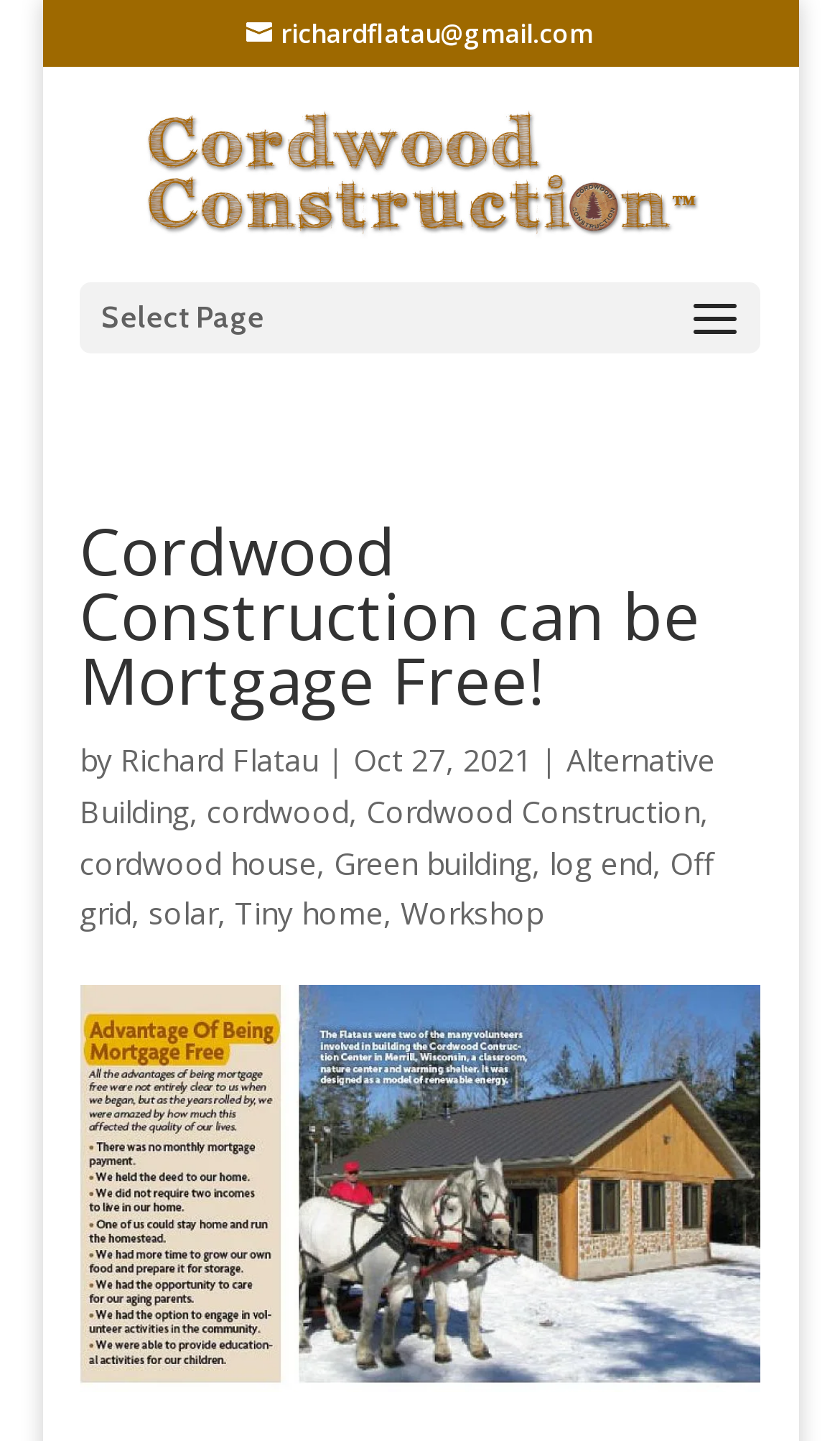Locate the bounding box of the UI element with the following description: "Workshop".

[0.477, 0.62, 0.646, 0.648]